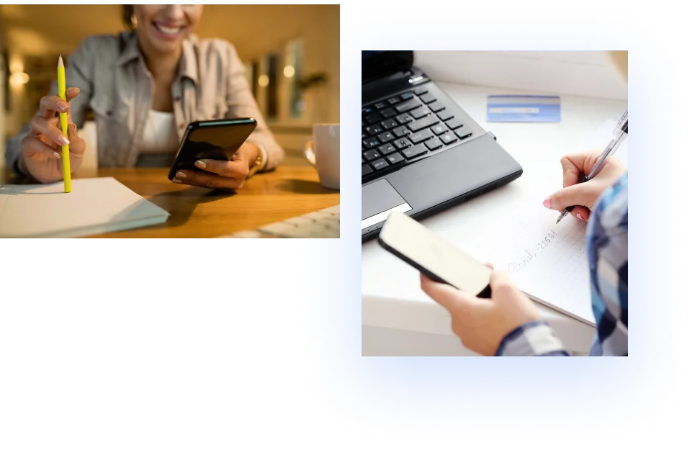Answer the question below in one word or phrase:
What is the purpose of construction invoice templates?

Simplify billing process